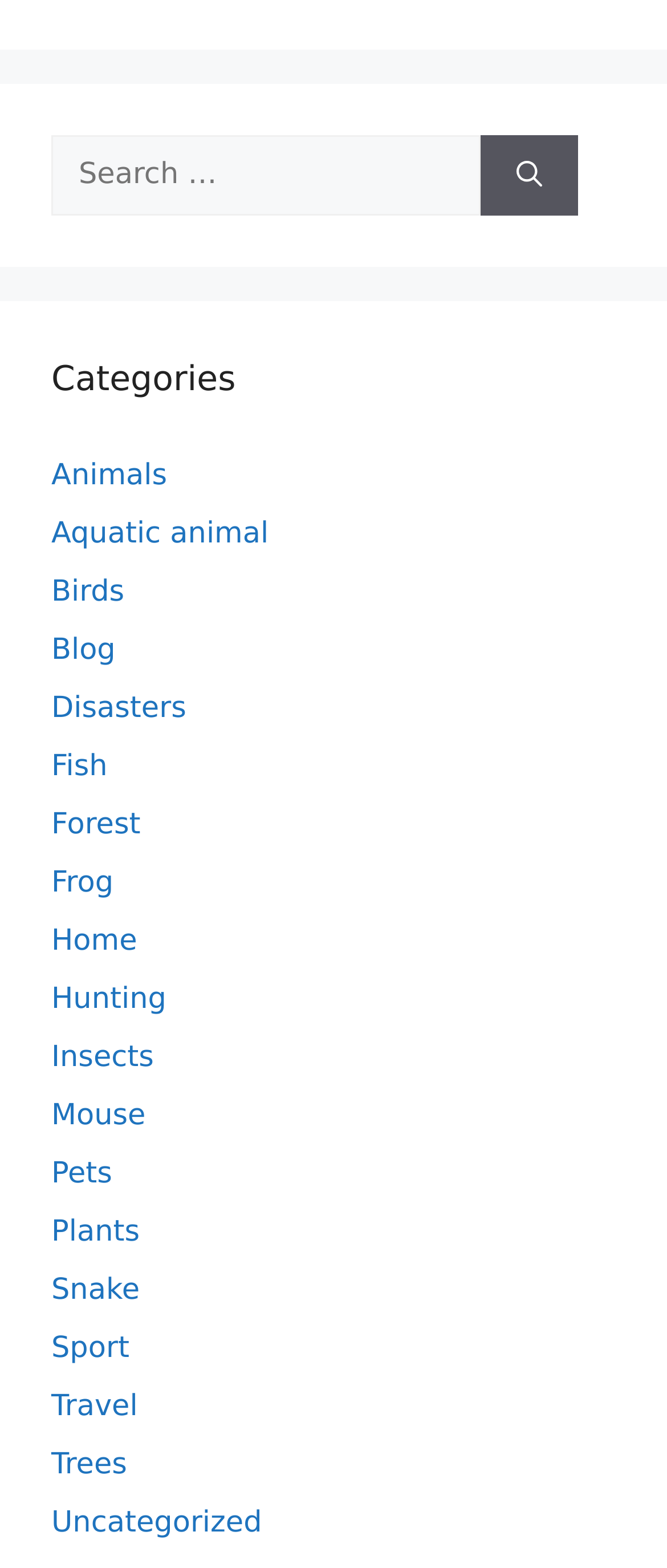Locate the bounding box coordinates of the item that should be clicked to fulfill the instruction: "Explore the Forest category".

[0.077, 0.515, 0.211, 0.537]